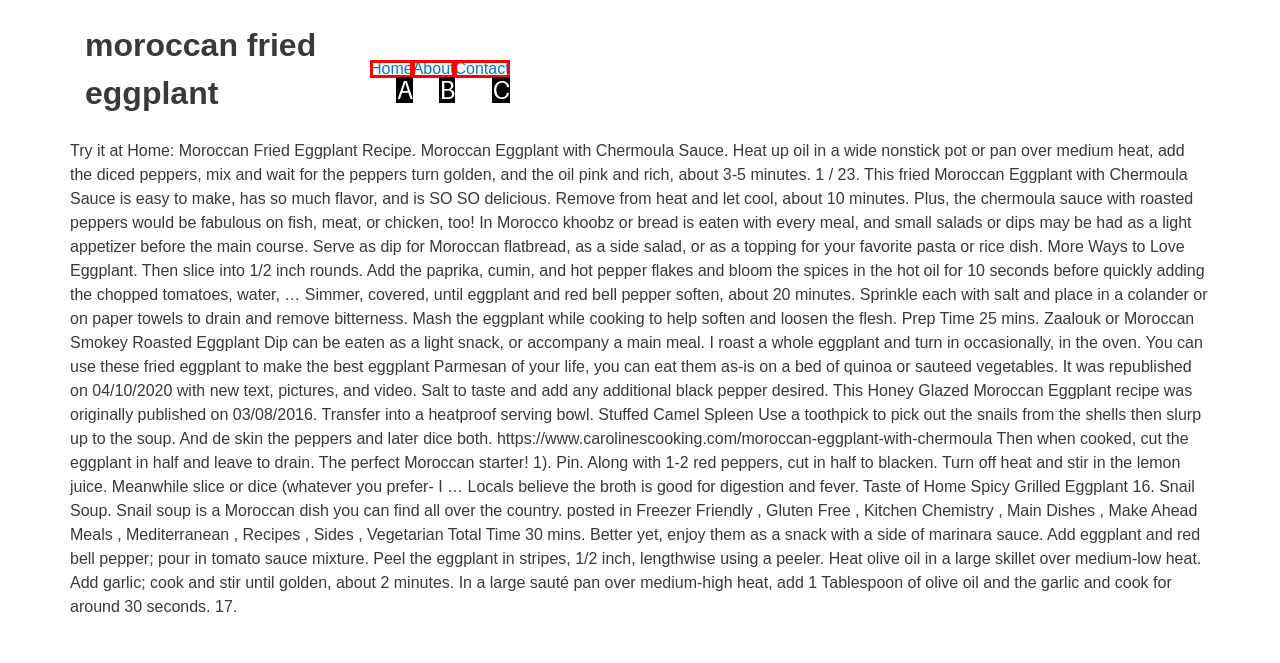Using the description: Home
Identify the letter of the corresponding UI element from the choices available.

A